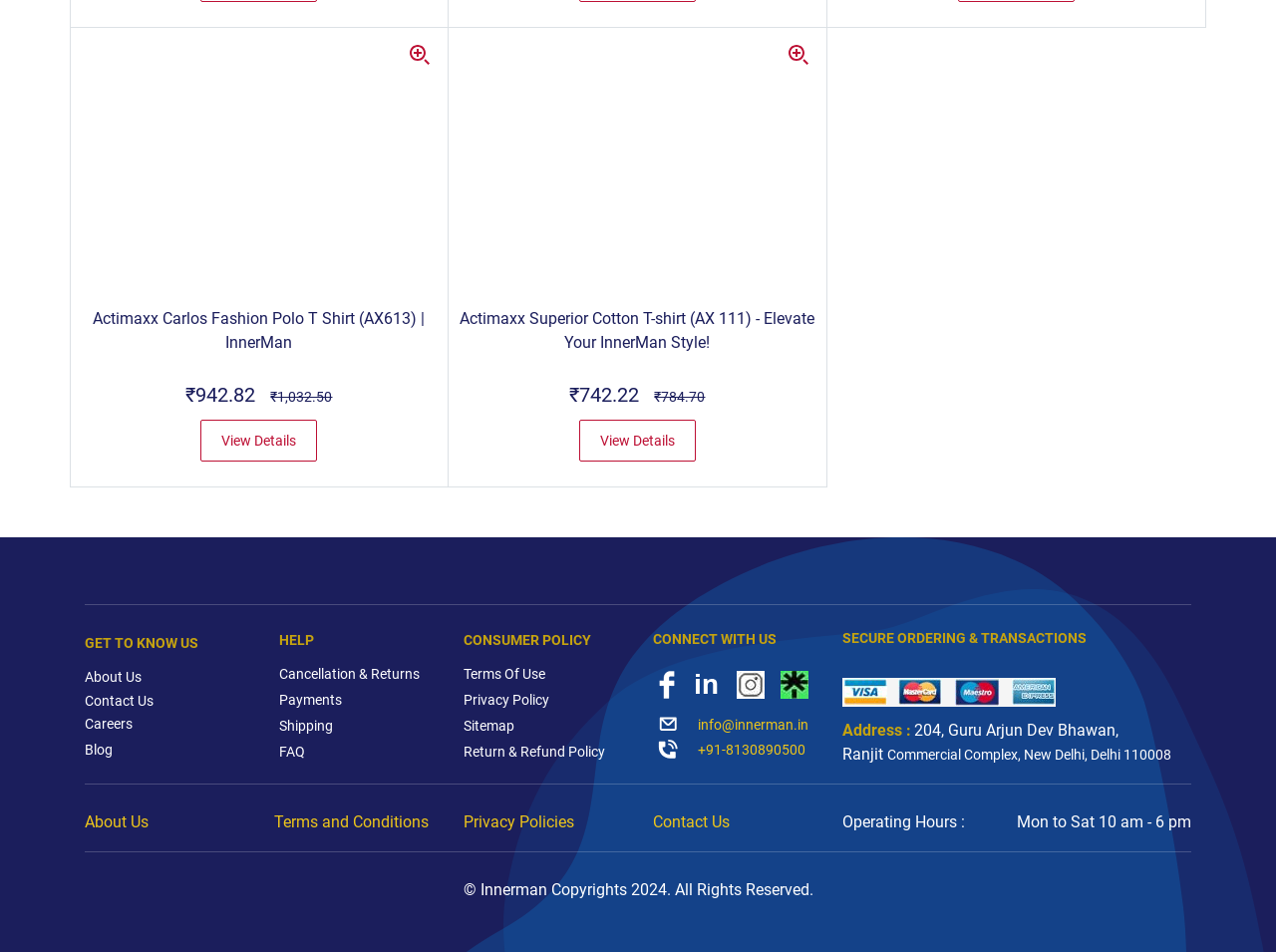Please provide the bounding box coordinates for the UI element as described: "info@innerman.in". The coordinates must be four floats between 0 and 1, represented as [left, top, right, bottom].

[0.547, 0.753, 0.634, 0.769]